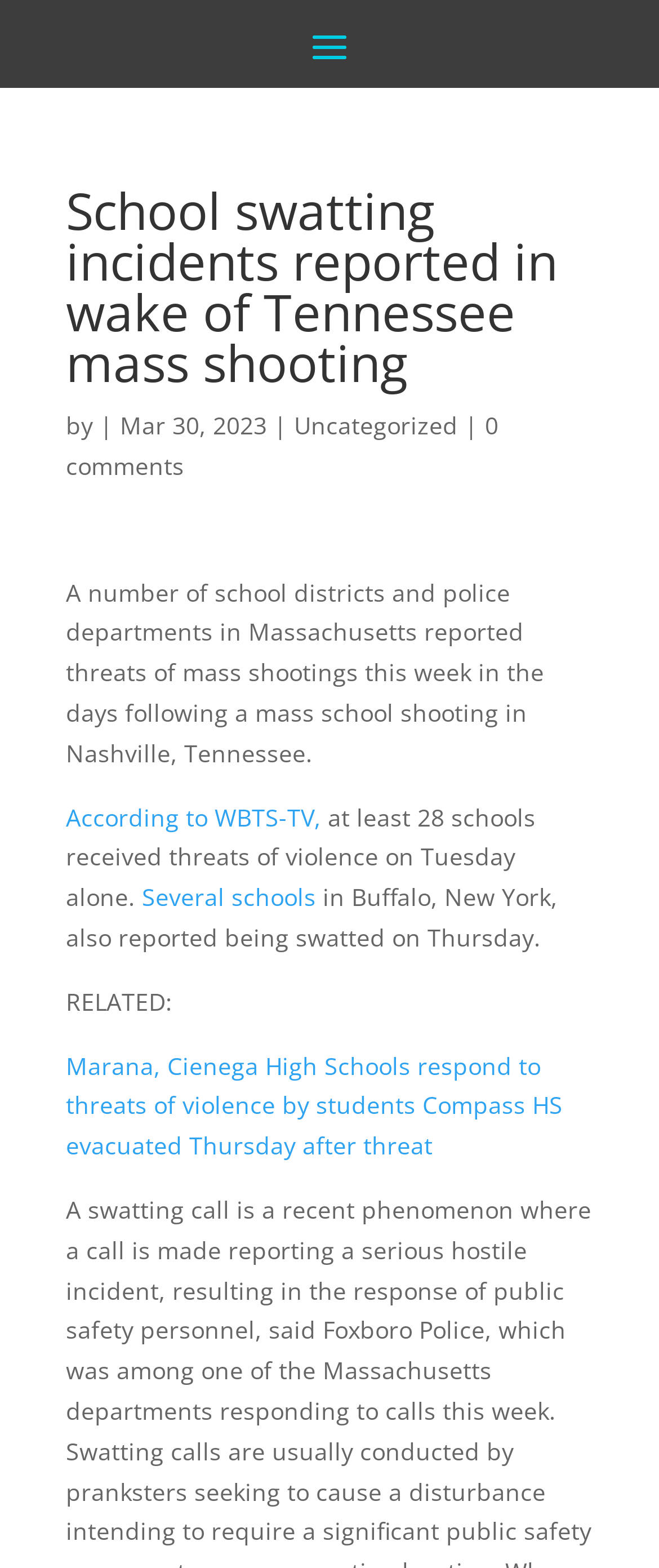Answer briefly with one word or phrase:
How many comments are mentioned in the article?

0